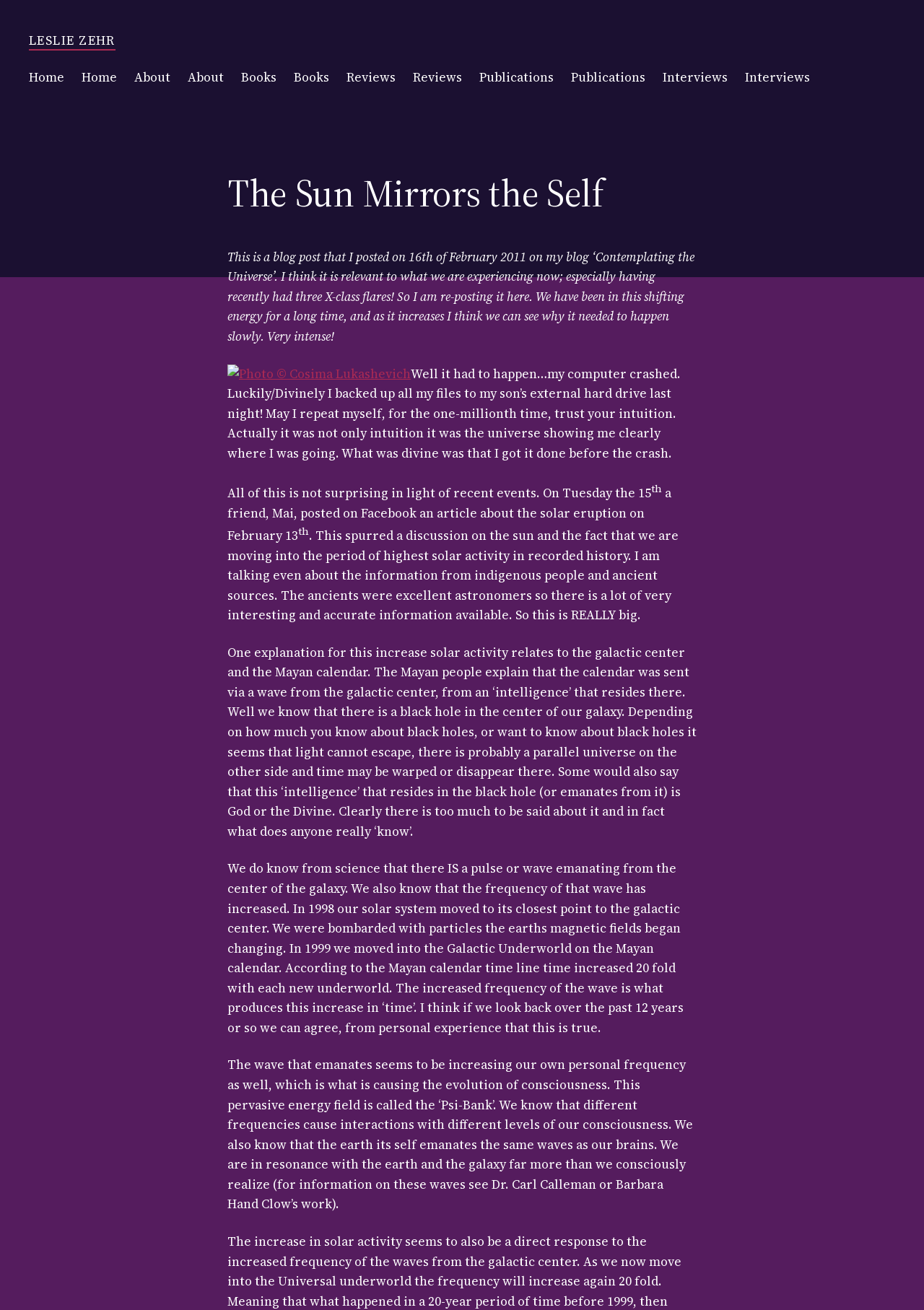What is the 'Psi-Bank'?
Based on the image, give a one-word or short phrase answer.

A pervasive energy field